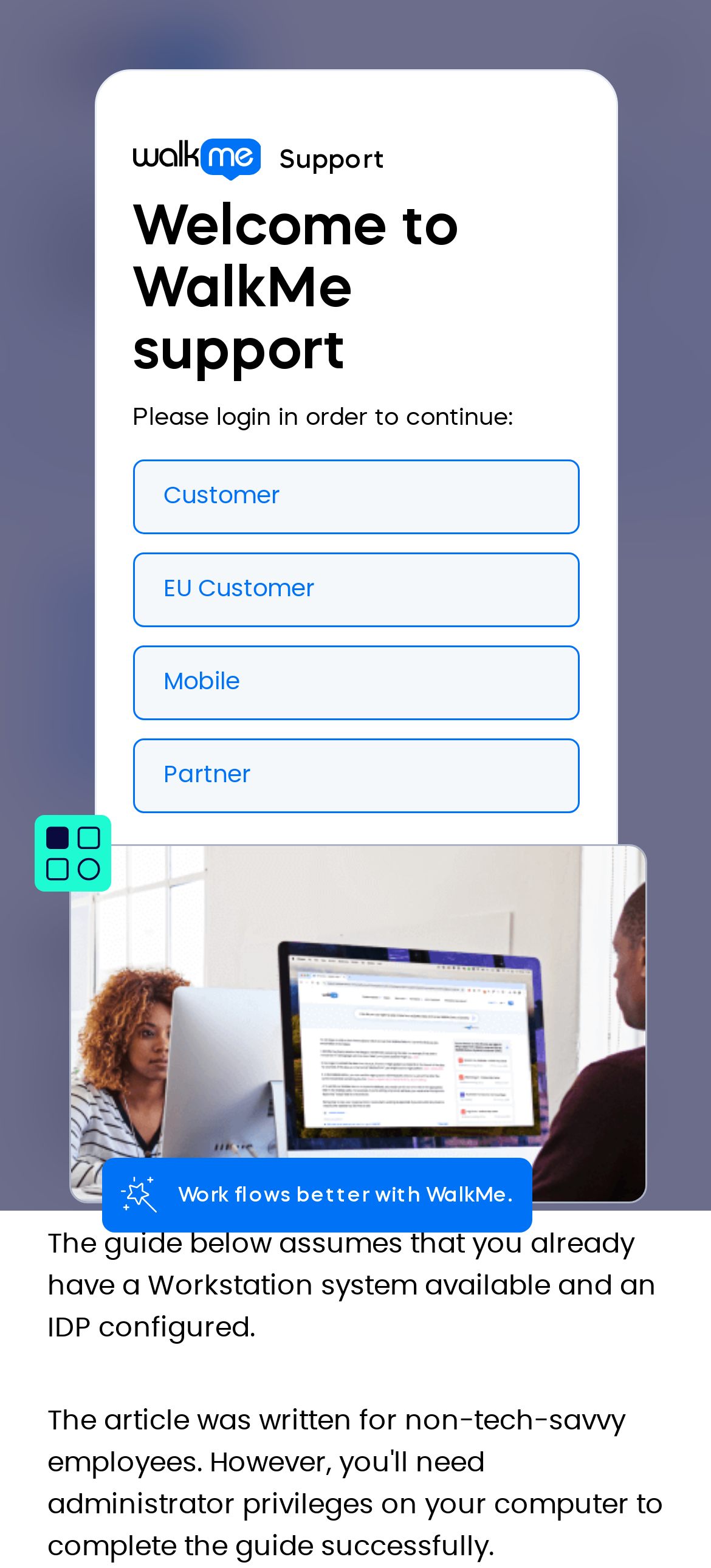How many buttons are available for login?
Provide a concise answer using a single word or phrase based on the image.

4